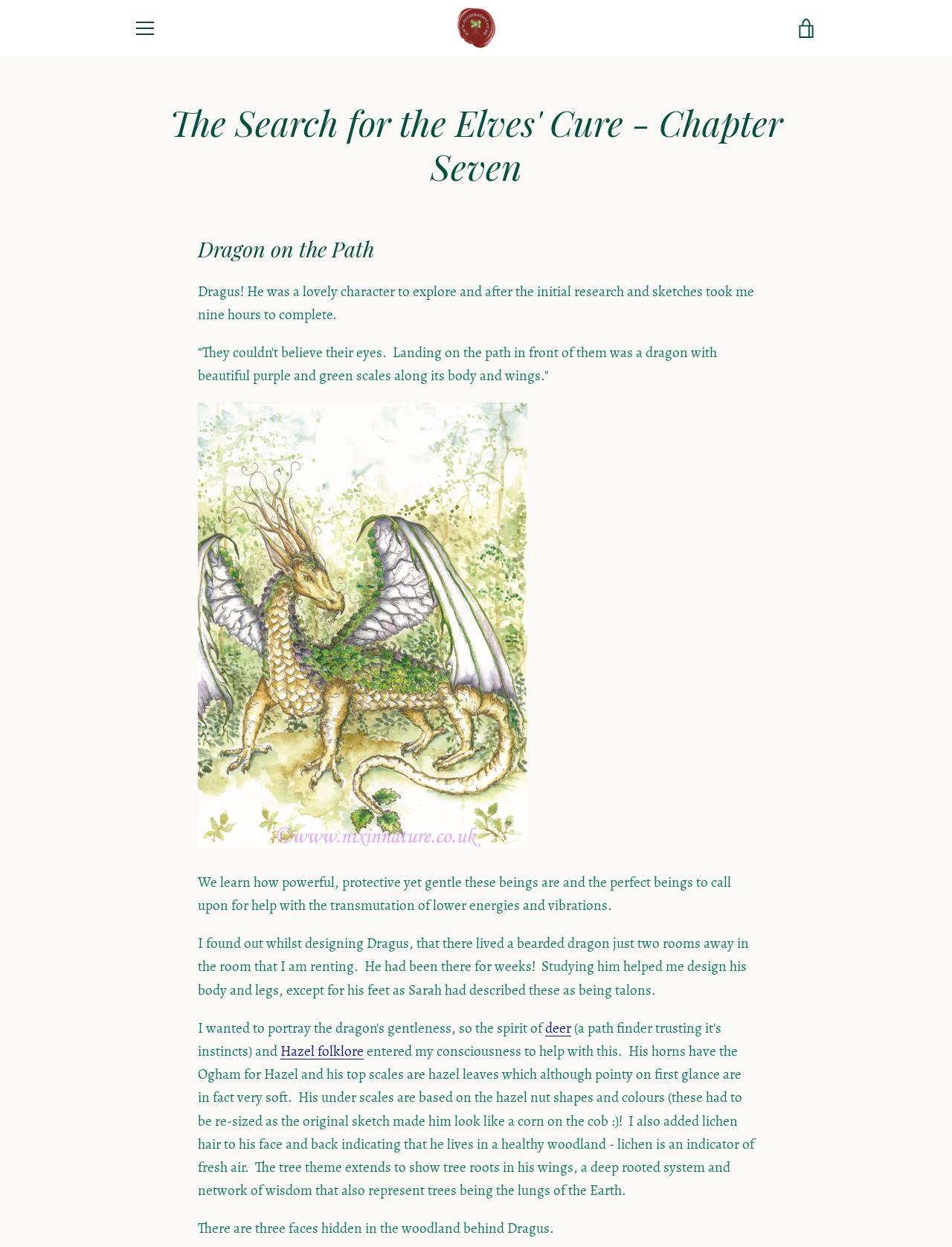Locate the bounding box coordinates of the element that needs to be clicked to carry out the instruction: "Learn about 'Hazel folklore'". The coordinates should be given as four float numbers ranging from 0 to 1, i.e., [left, top, right, bottom].

[0.295, 0.835, 0.382, 0.851]